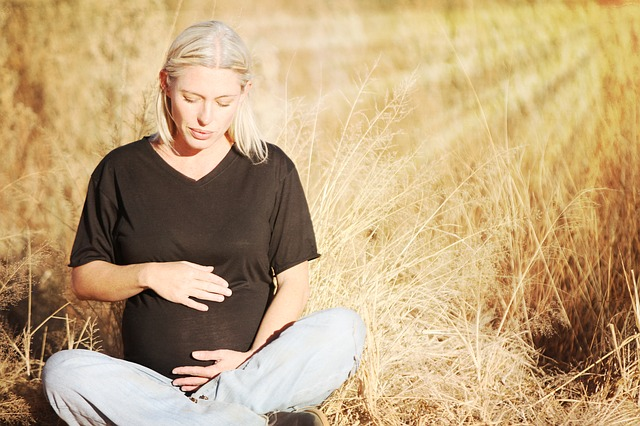Please give a short response to the question using one word or a phrase:
What is the significance of folic acid during pregnancy?

Prevents neural tube defects